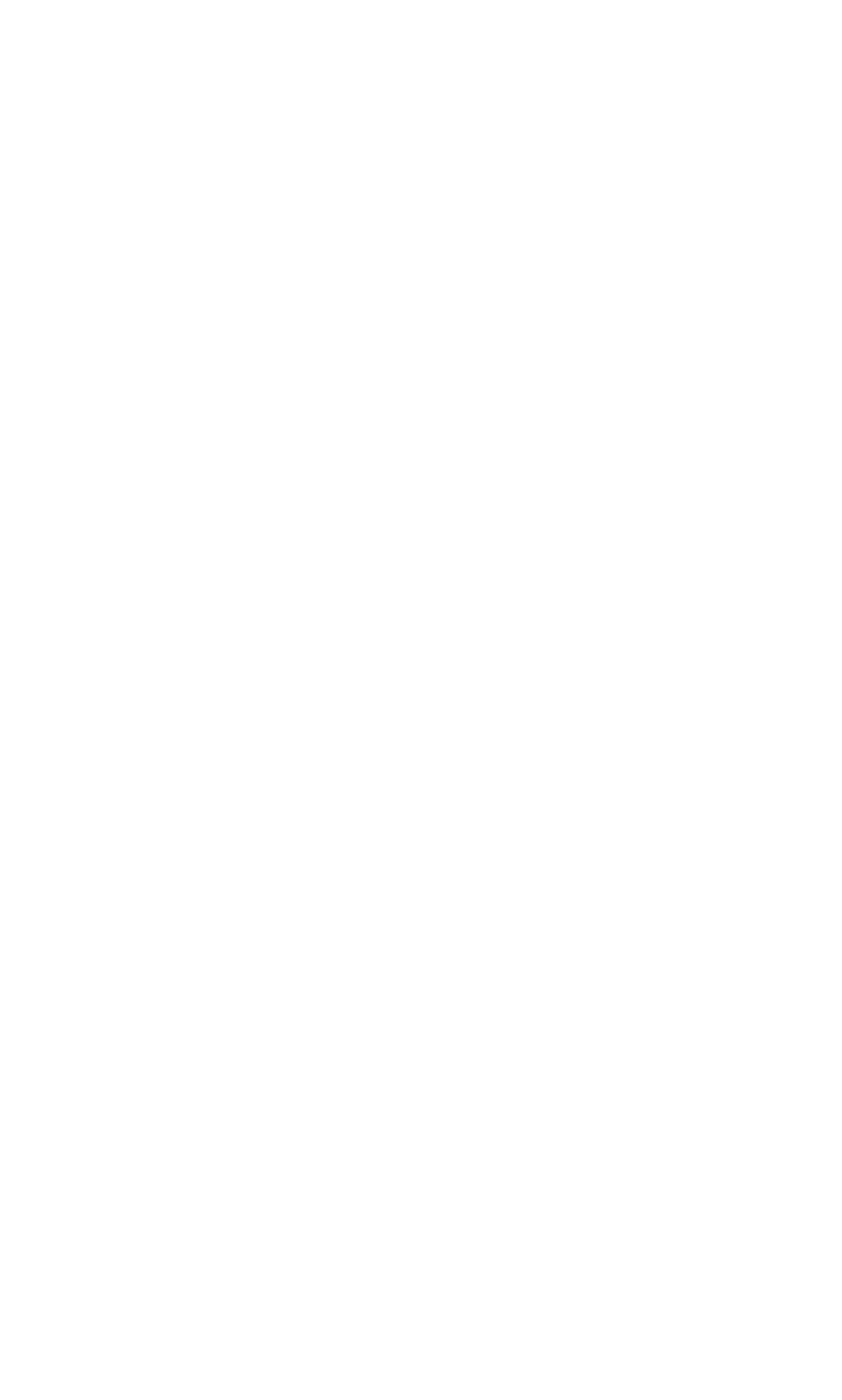Find the bounding box coordinates of the element to click in order to complete the given instruction: "read more about Unlocking talent."

[0.151, 0.154, 0.397, 0.189]